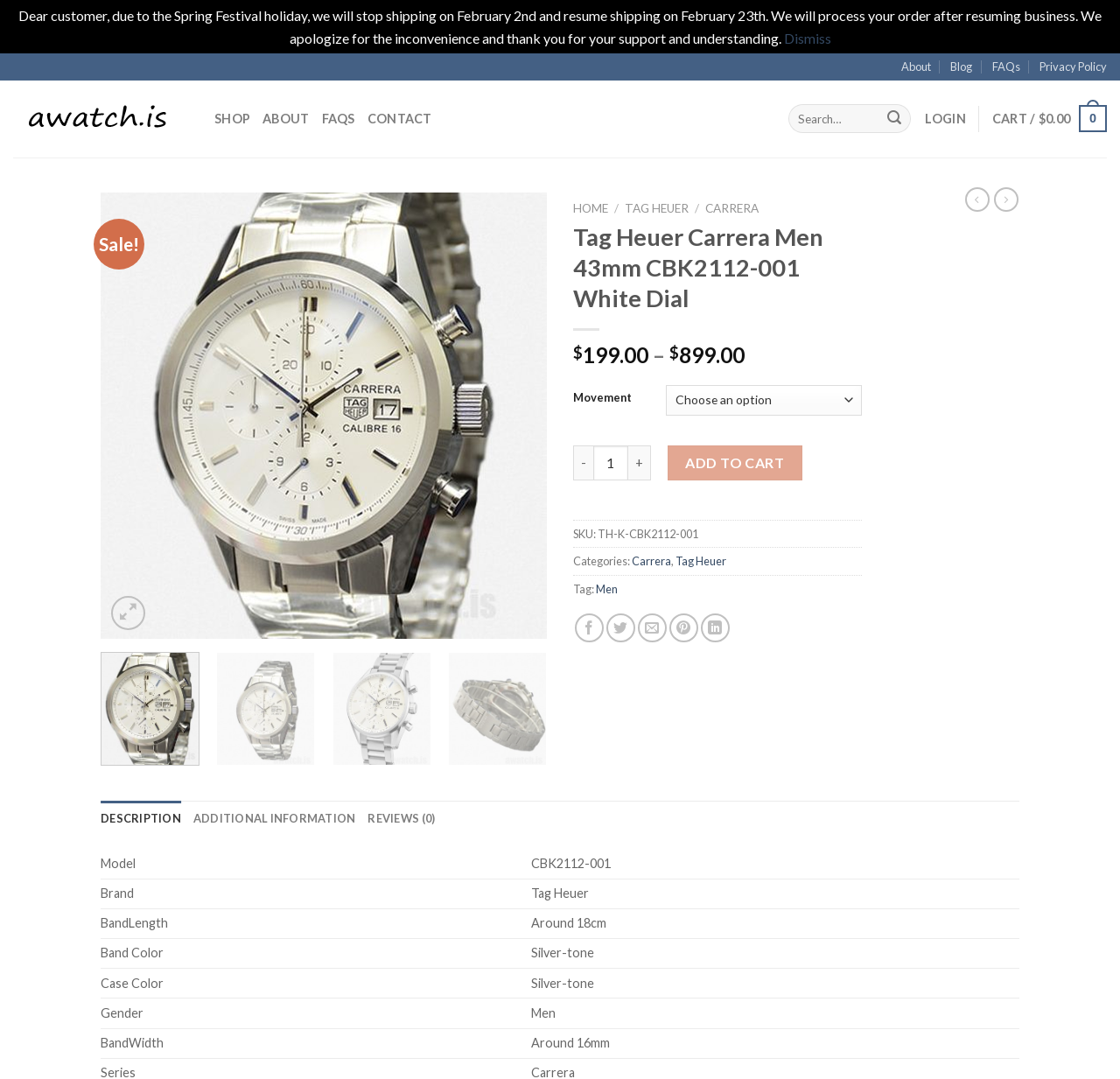Locate the bounding box coordinates of the area where you should click to accomplish the instruction: "Learn about child support mediation".

None